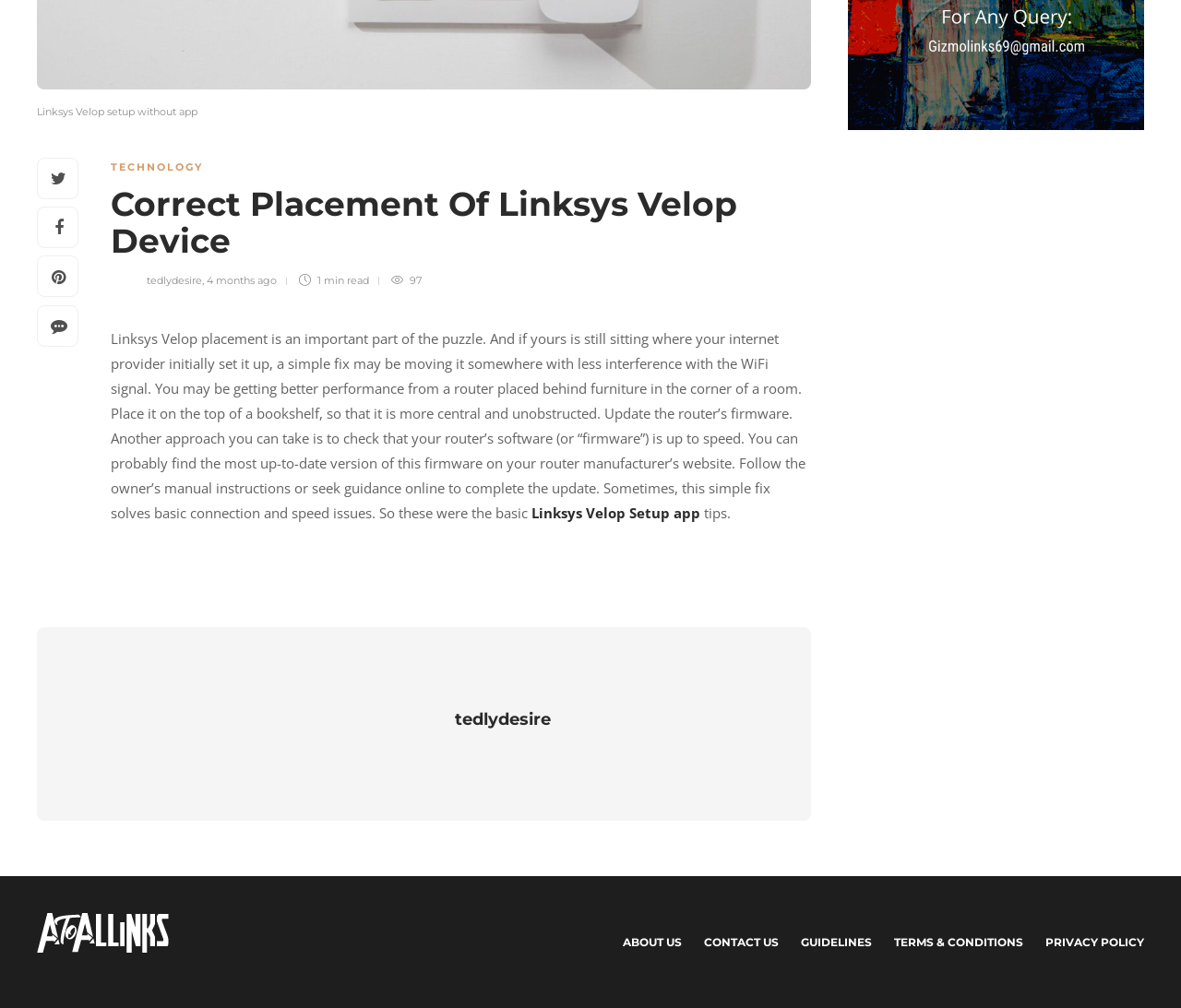Given the element description "Guidelines" in the screenshot, predict the bounding box coordinates of that UI element.

[0.678, 0.917, 0.738, 0.953]